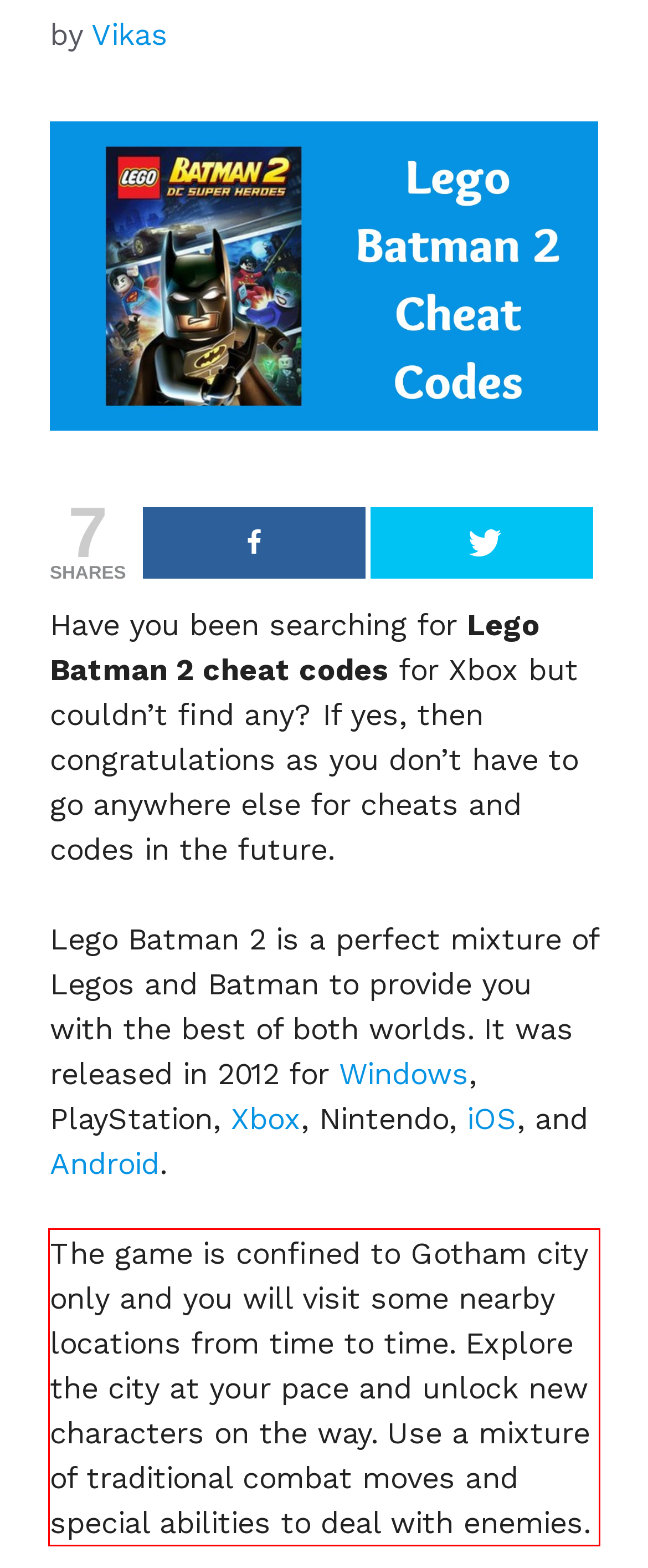Given a webpage screenshot, identify the text inside the red bounding box using OCR and extract it.

The game is confined to Gotham city only and you will visit some nearby locations from time to time. Explore the city at your pace and unlock new characters on the way. Use a mixture of traditional combat moves and special abilities to deal with enemies.